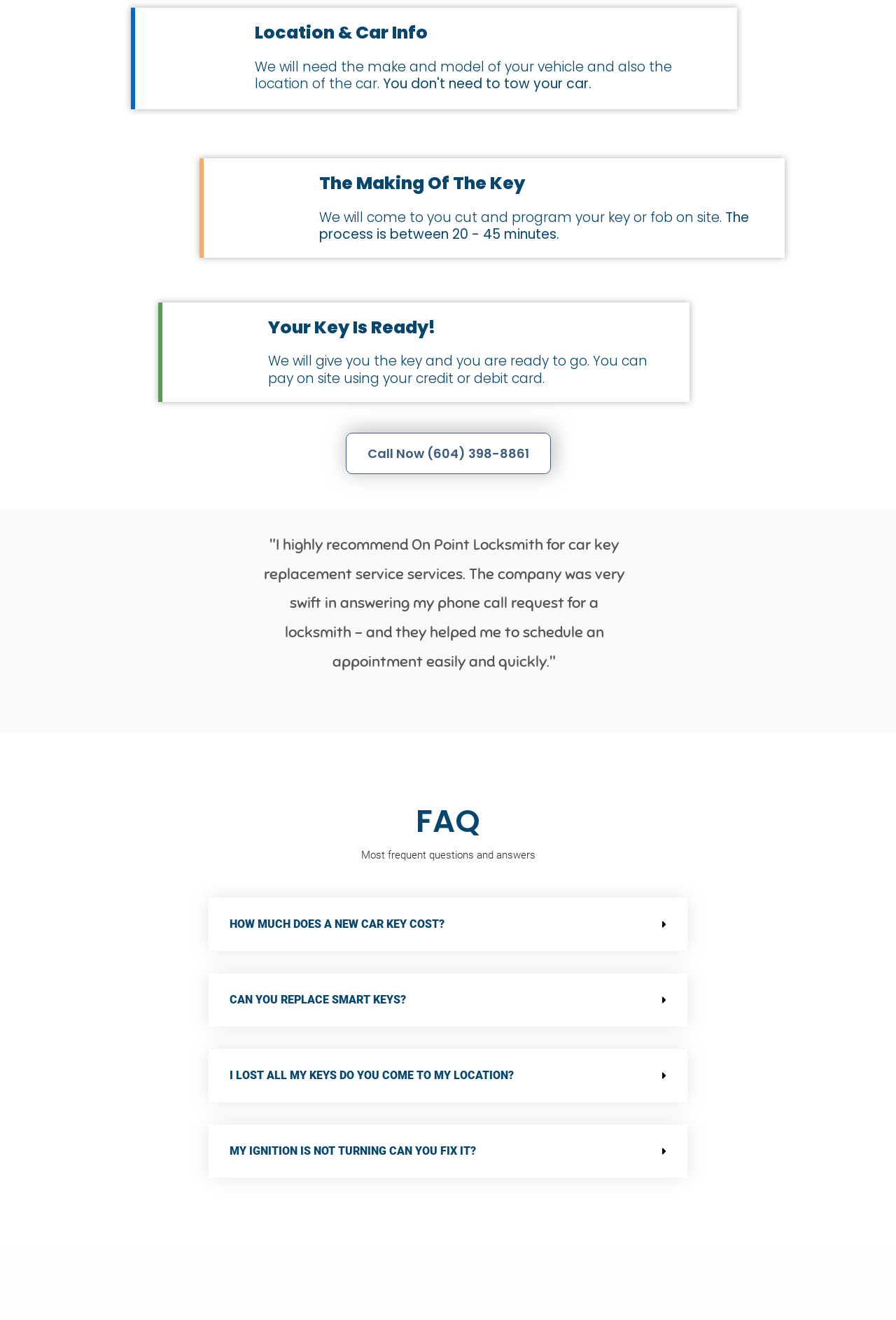Please find and report the bounding box coordinates of the element to click in order to perform the following action: "Call the locksmith". The coordinates should be expressed as four float numbers between 0 and 1, in the format [left, top, right, bottom].

[0.386, 0.328, 0.614, 0.359]